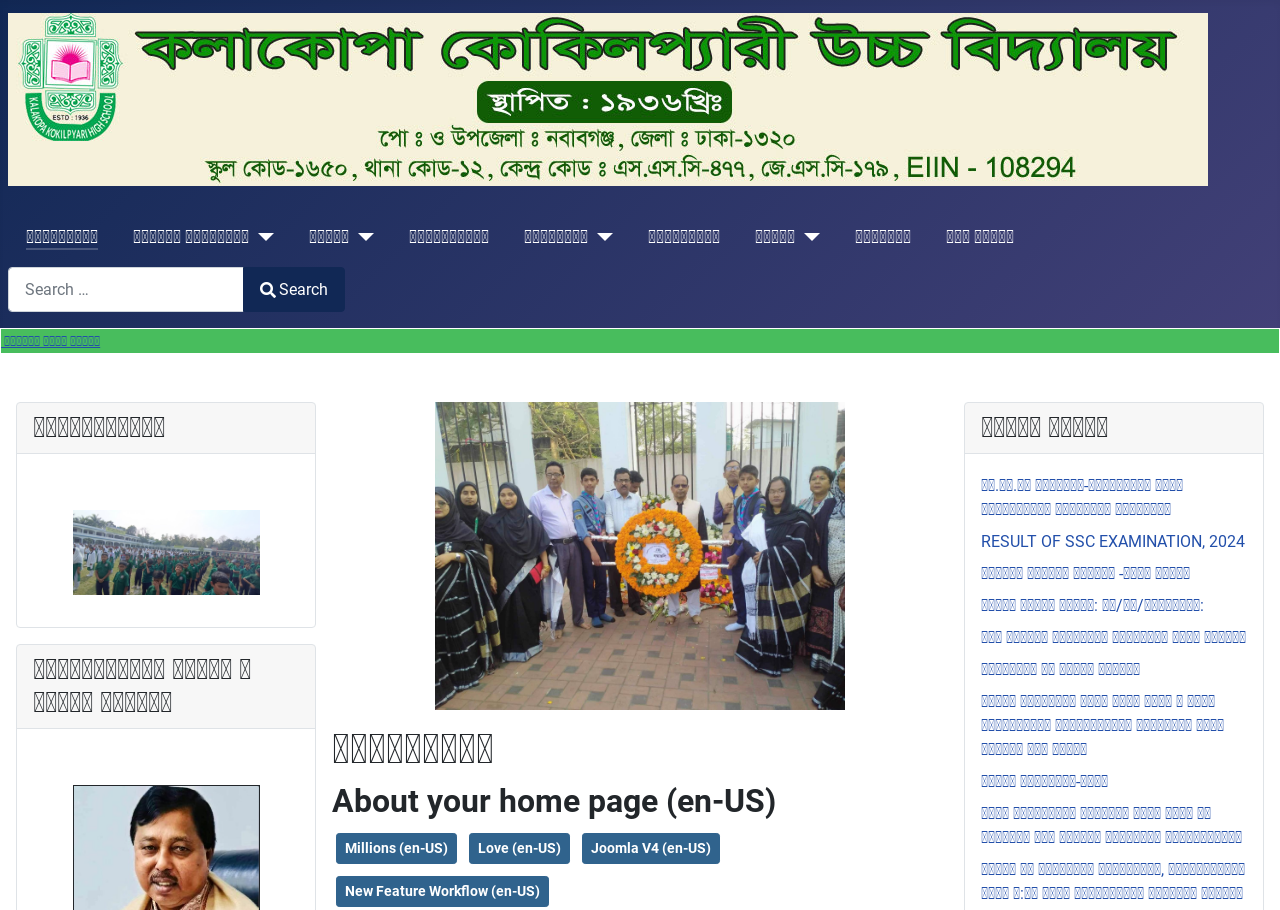Can you find the bounding box coordinates of the area I should click to execute the following instruction: "Click on Joomla"?

[0.006, 0.086, 0.944, 0.127]